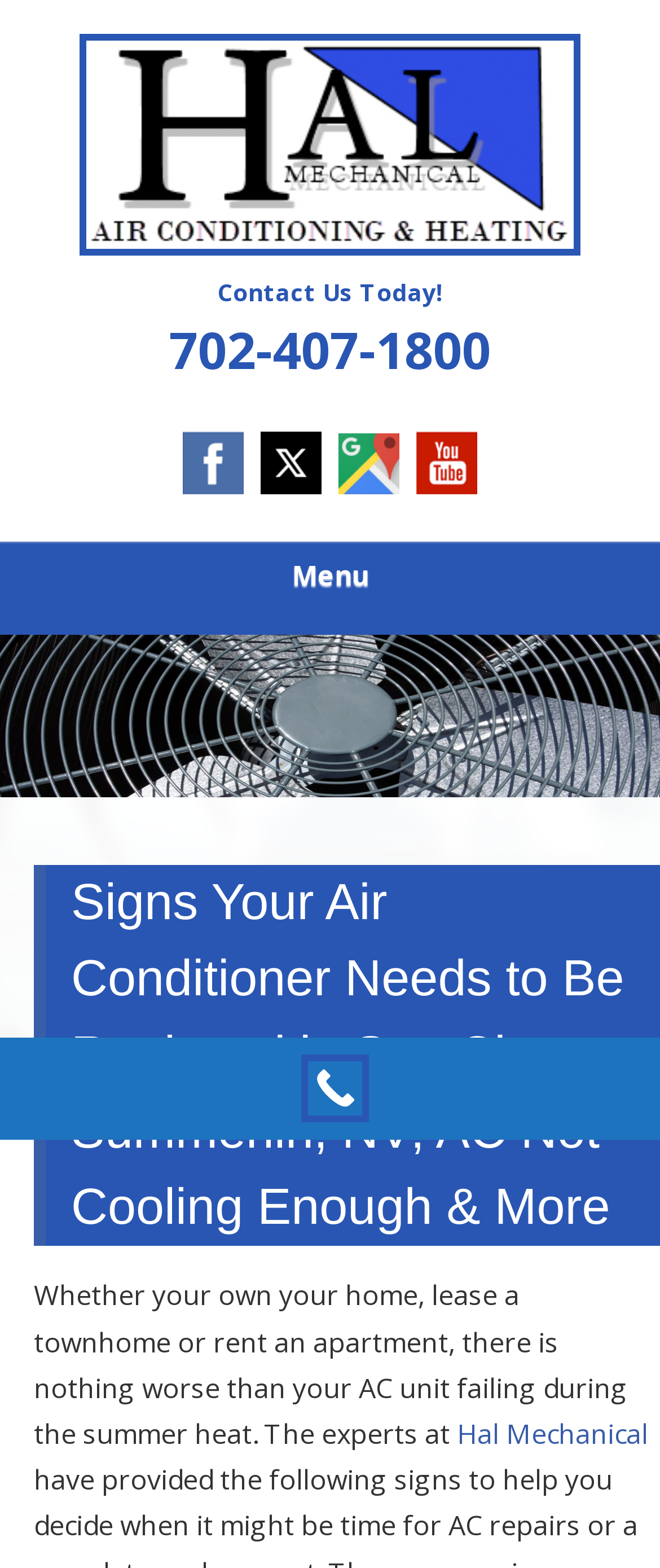Please specify the bounding box coordinates of the clickable region necessary for completing the following instruction: "Click the HAL MECHANICAL HVAC link". The coordinates must consist of four float numbers between 0 and 1, i.e., [left, top, right, bottom].

[0.154, 0.026, 0.897, 0.173]